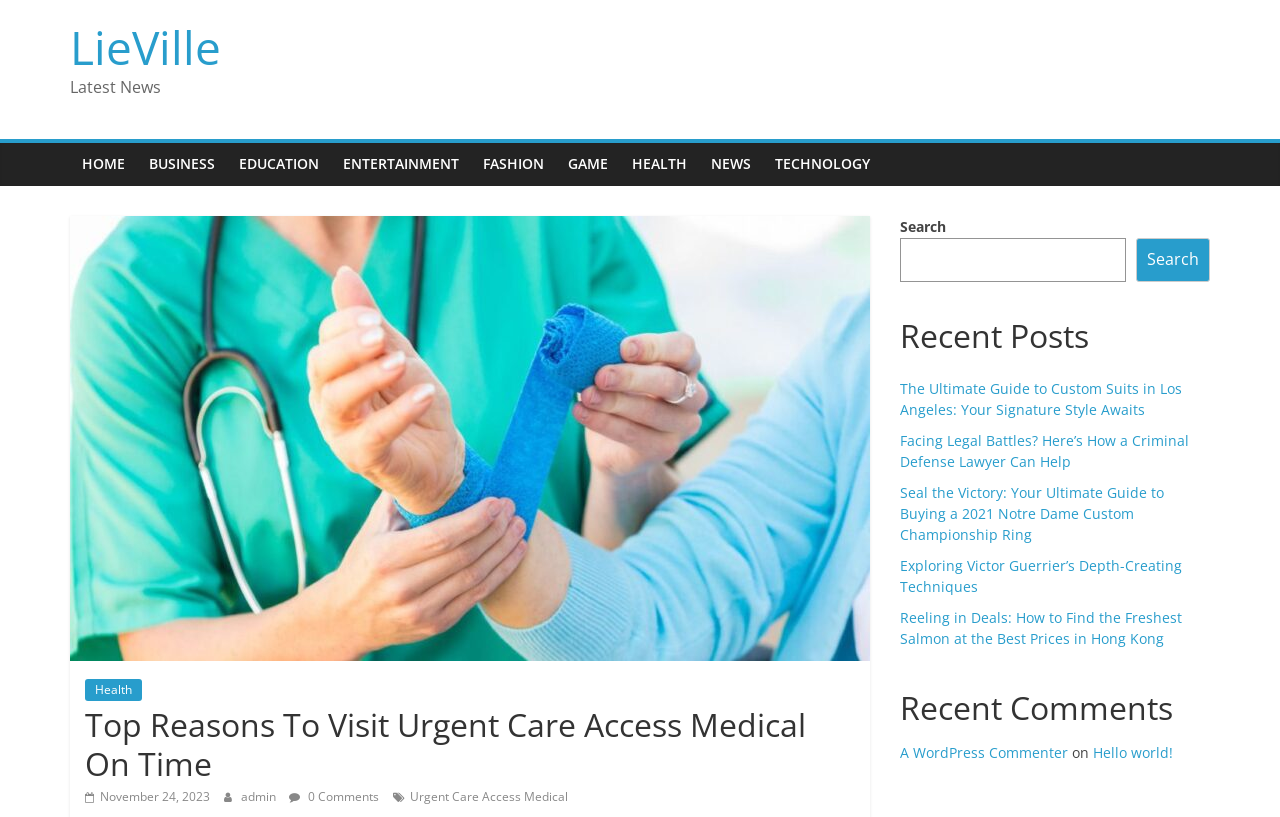Please find the bounding box coordinates of the clickable region needed to complete the following instruction: "Click on the 'HOME' link". The bounding box coordinates must consist of four float numbers between 0 and 1, i.e., [left, top, right, bottom].

[0.055, 0.175, 0.107, 0.227]